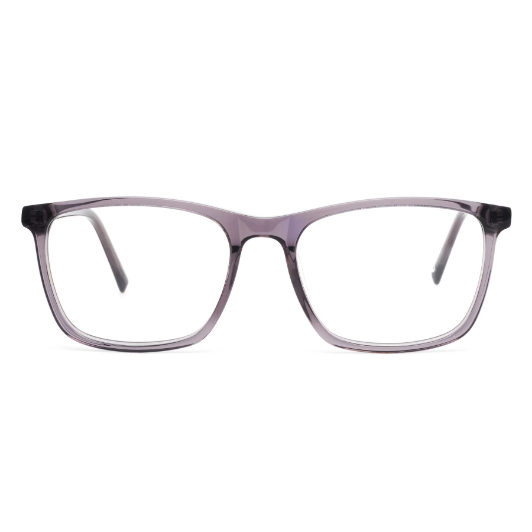What is the frame color of the glasses?
Using the details from the image, give an elaborate explanation to answer the question.

The caption describes the frame as transparent with a subtle purple hue, giving it a trendy and sophisticated look, which suggests that the frame color is a combination of transparent and purple.